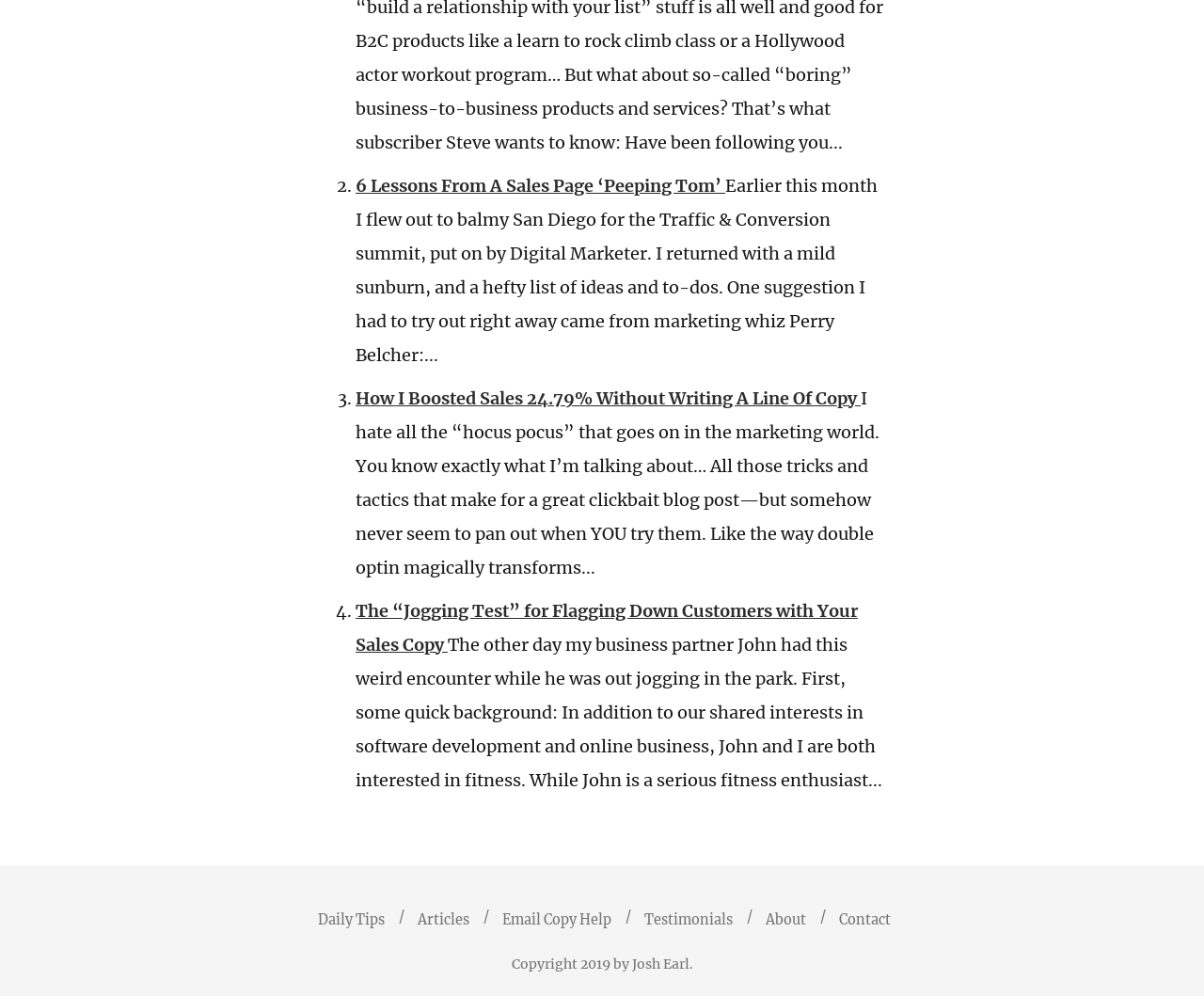What is the purpose of the 'Jogging Test'?
Look at the image and answer the question with a single word or phrase.

Flagging down customers